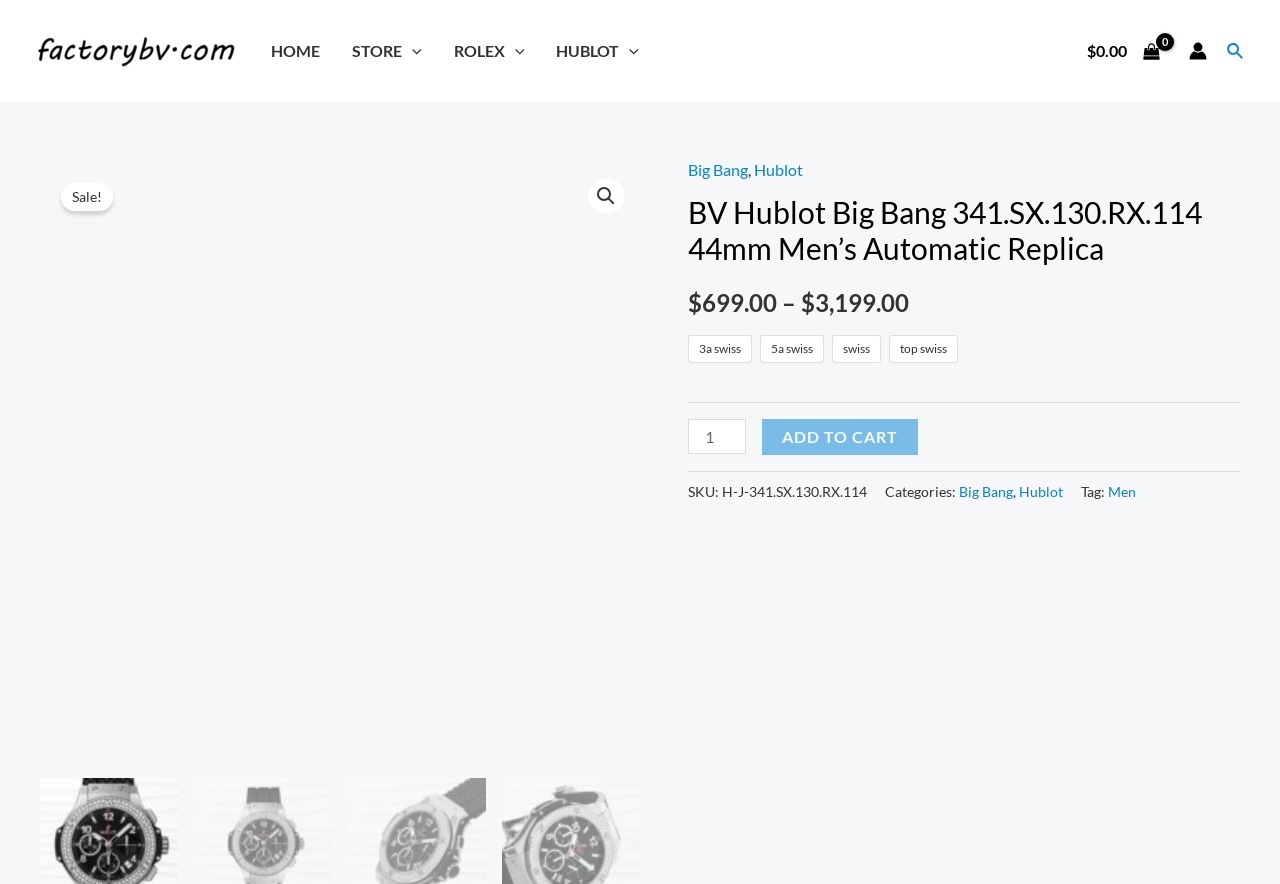Please give a short response to the question using one word or a phrase:
What is the price range of the watch?

$699.00 - $3,199.00